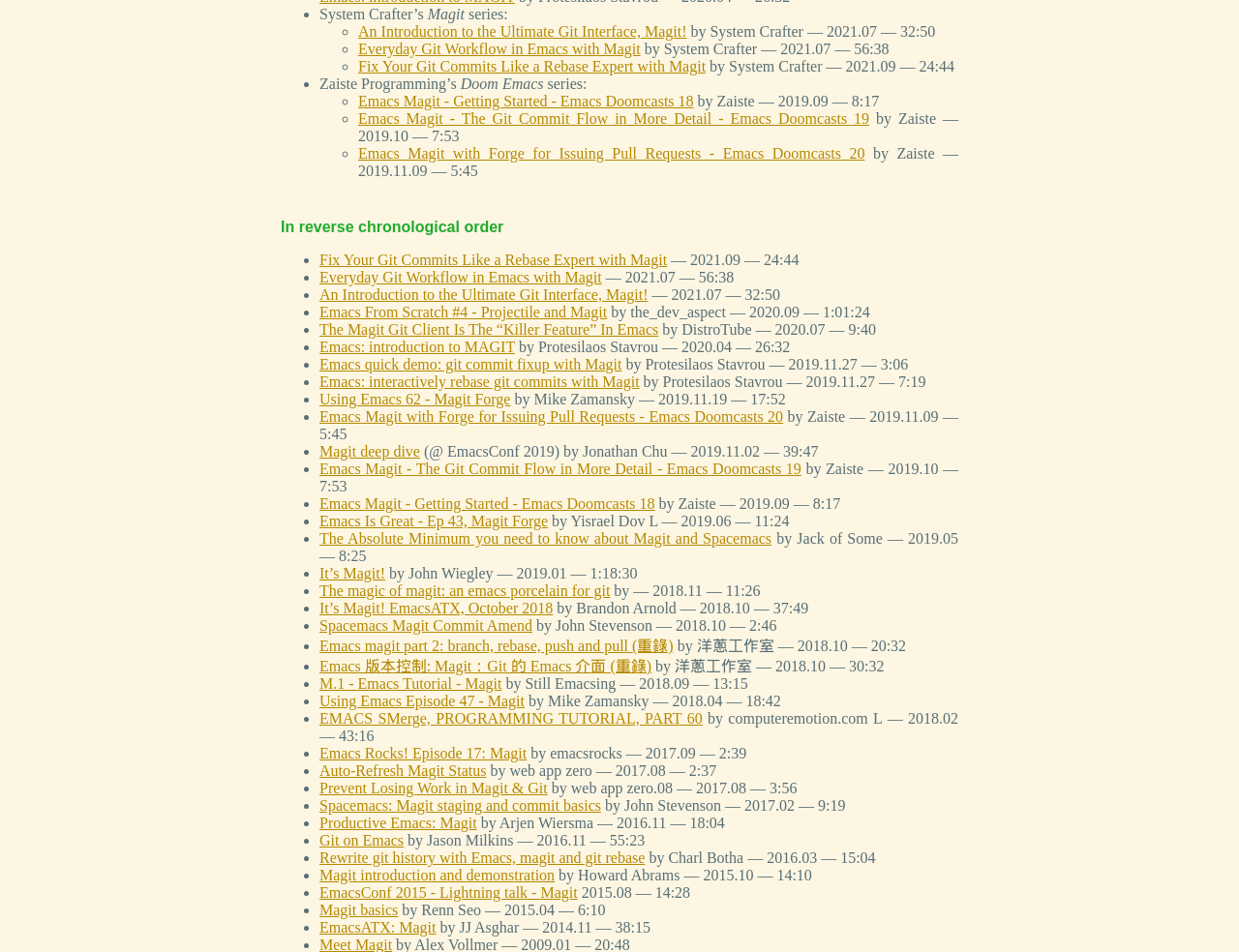Locate the UI element described by Magit introduction and demonstration and provide its bounding box coordinates. Use the format (top-left x, top-left y, bottom-right x, bottom-right y) with all values as floating point numbers between 0 and 1.

[0.258, 0.911, 0.448, 0.928]